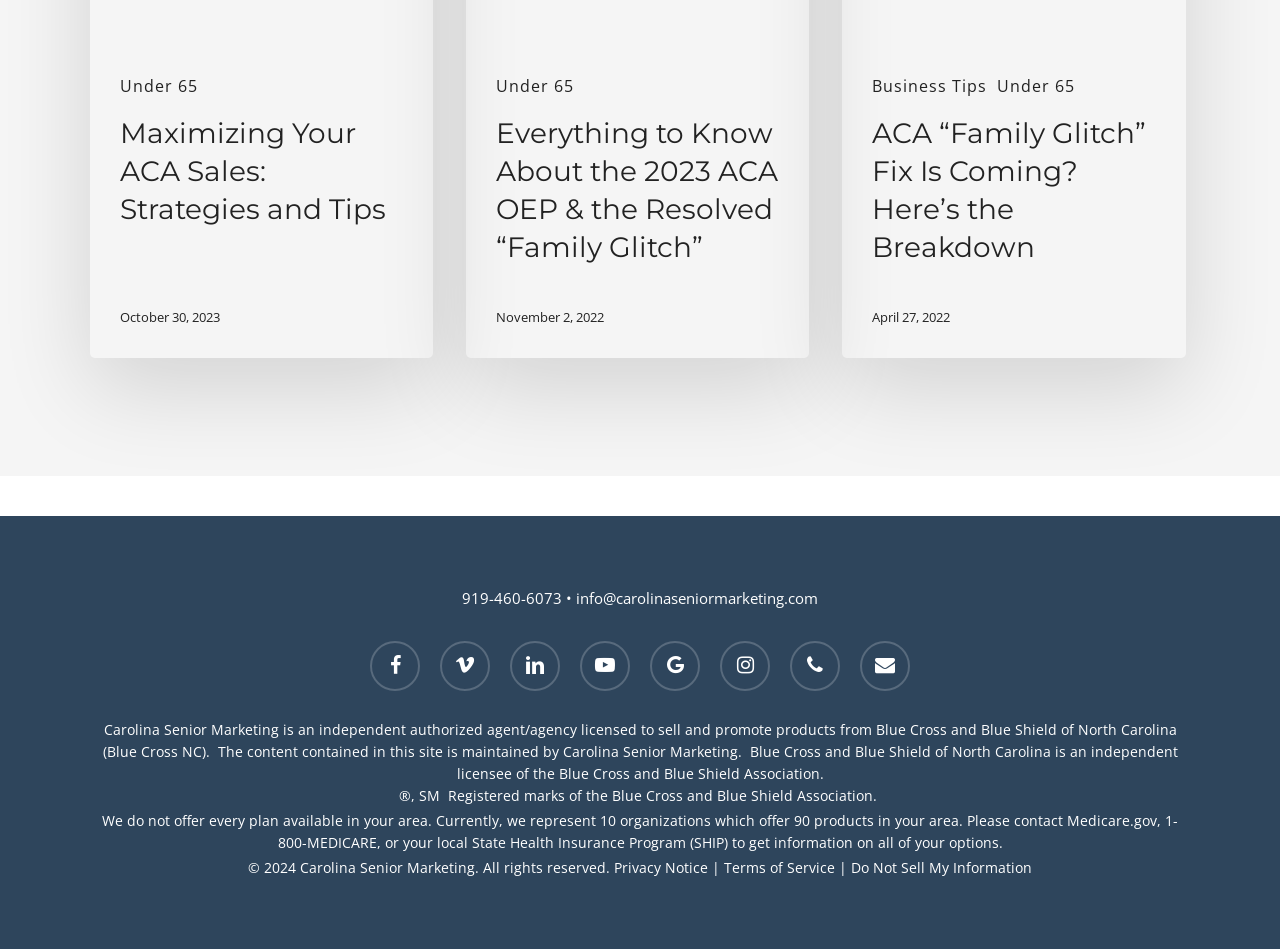Using floating point numbers between 0 and 1, provide the bounding box coordinates in the format (top-left x, top-left y, bottom-right x, bottom-right y). Locate the UI element described here: Terms of Service

[0.566, 0.904, 0.652, 0.924]